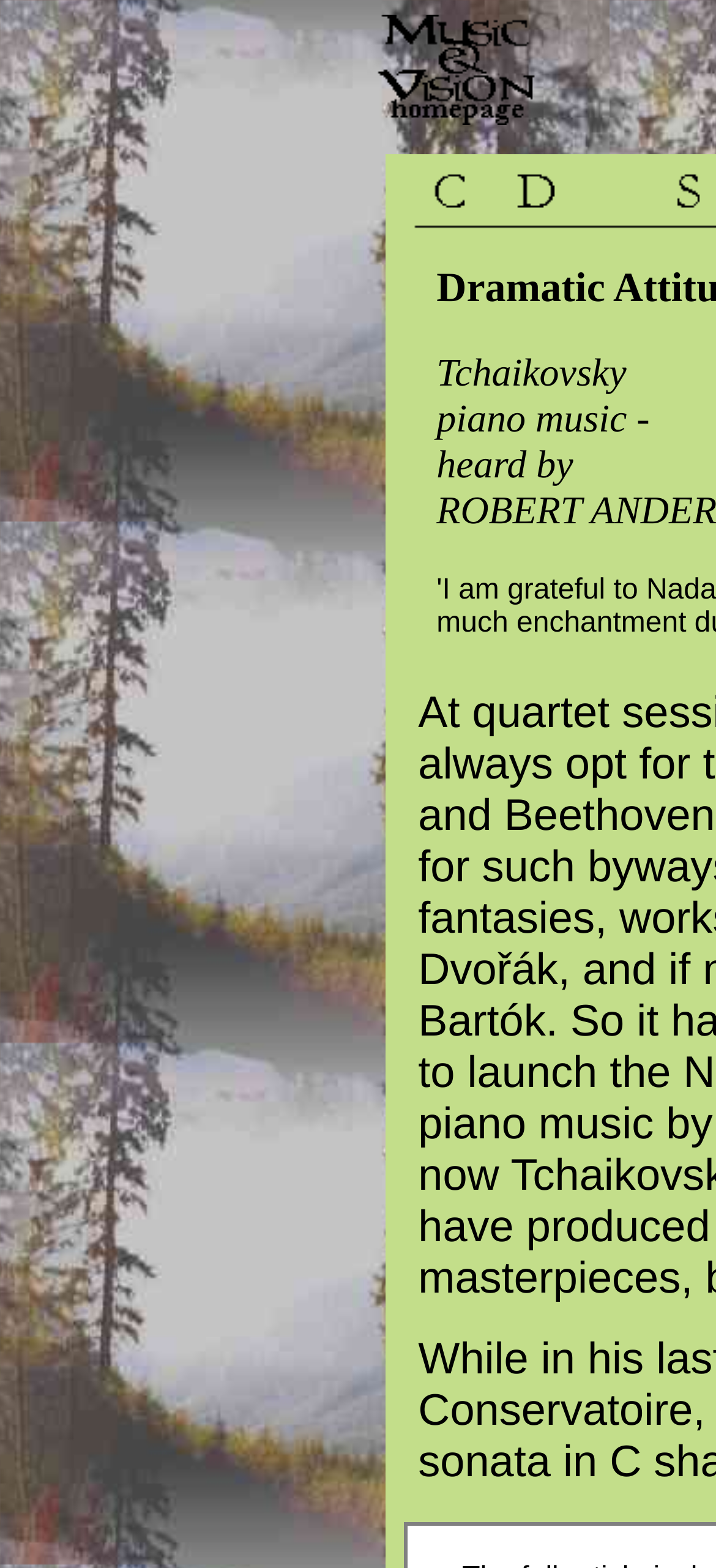Using the webpage screenshot, locate the HTML element that fits the following description and provide its bounding box: "parent_node: Dramatic Attitudes".

[0.508, 0.064, 0.765, 0.084]